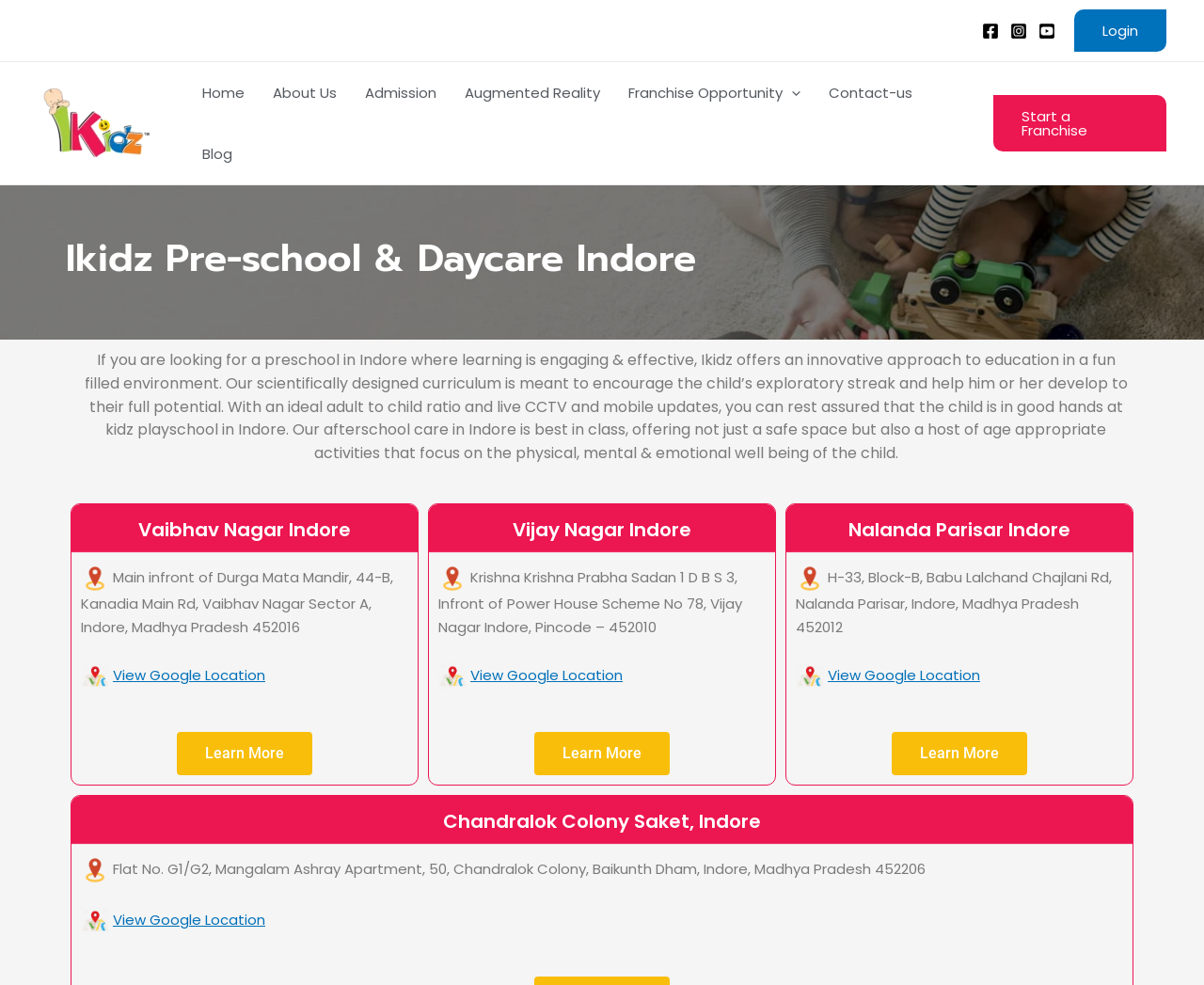Locate the bounding box coordinates of the clickable area needed to fulfill the instruction: "Learn more about the preschool in Vaibhav Nagar Indore".

[0.147, 0.743, 0.259, 0.787]